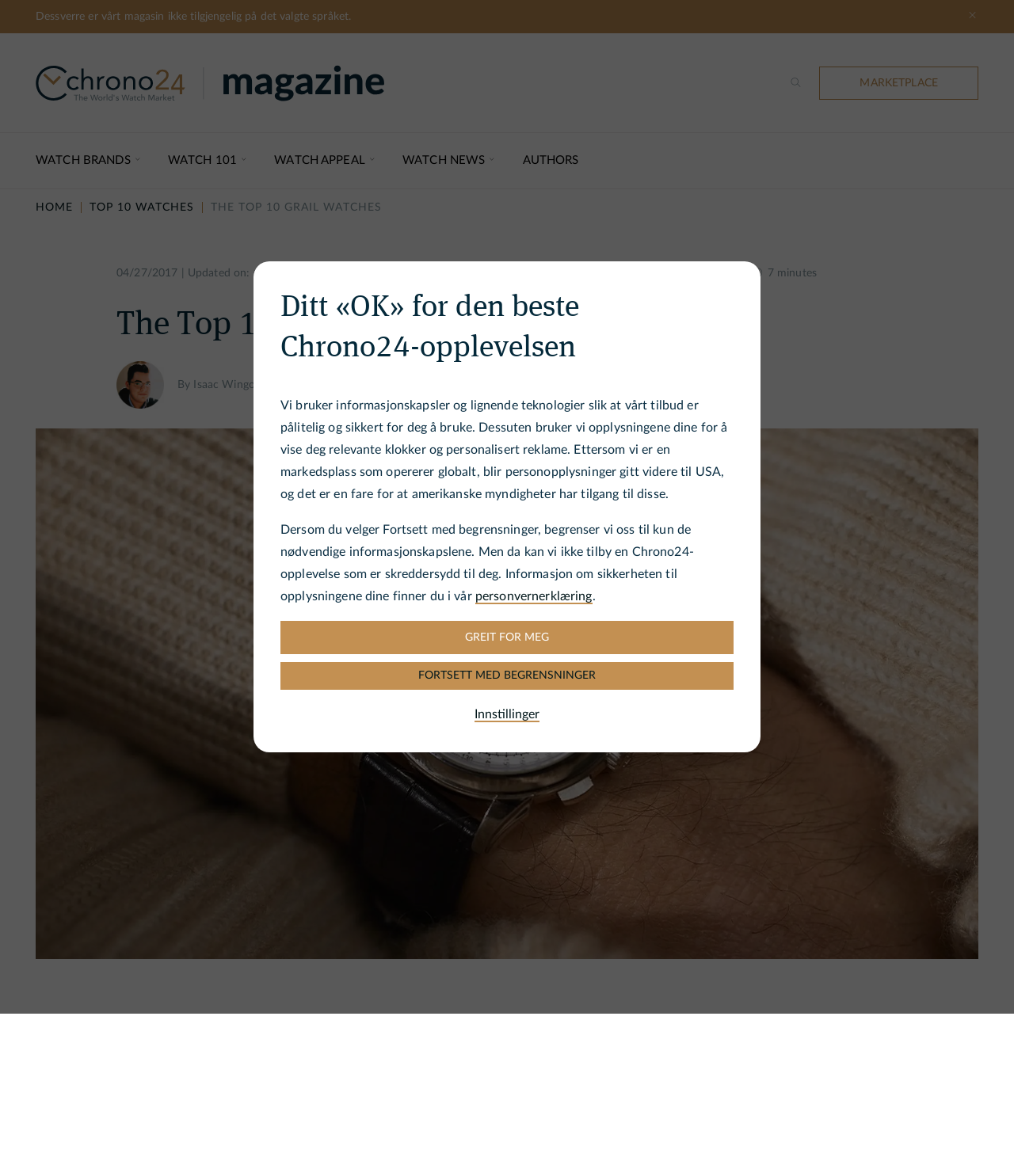What is the link 'personvernerklæring' for?
Based on the screenshot, answer the question with a single word or phrase.

Privacy policy